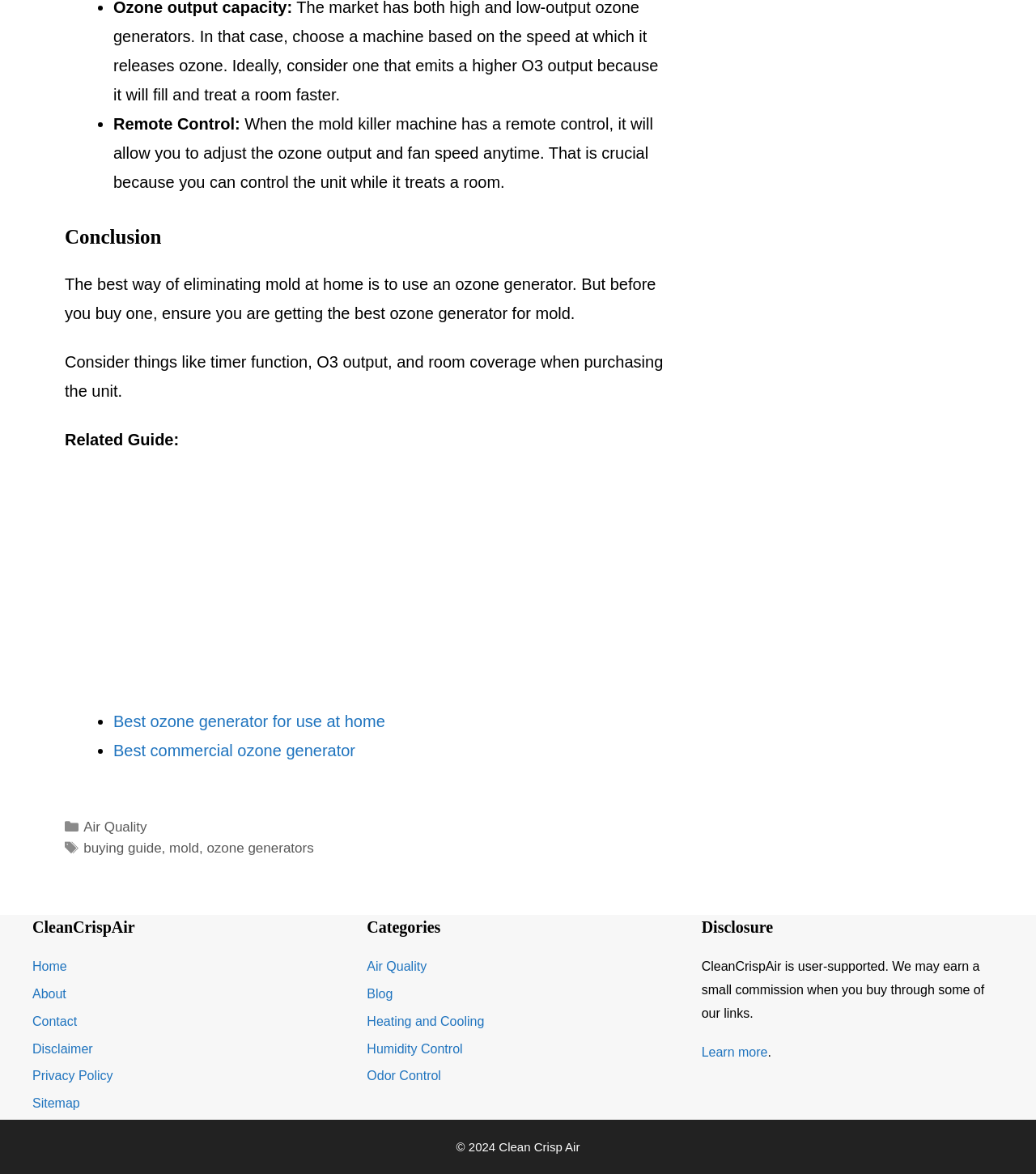Using the element description provided, determine the bounding box coordinates in the format (top-left x, top-left y, bottom-right x, bottom-right y). Ensure that all values are floating point numbers between 0 and 1. Element description: Humidity Control

[0.354, 0.887, 0.447, 0.899]